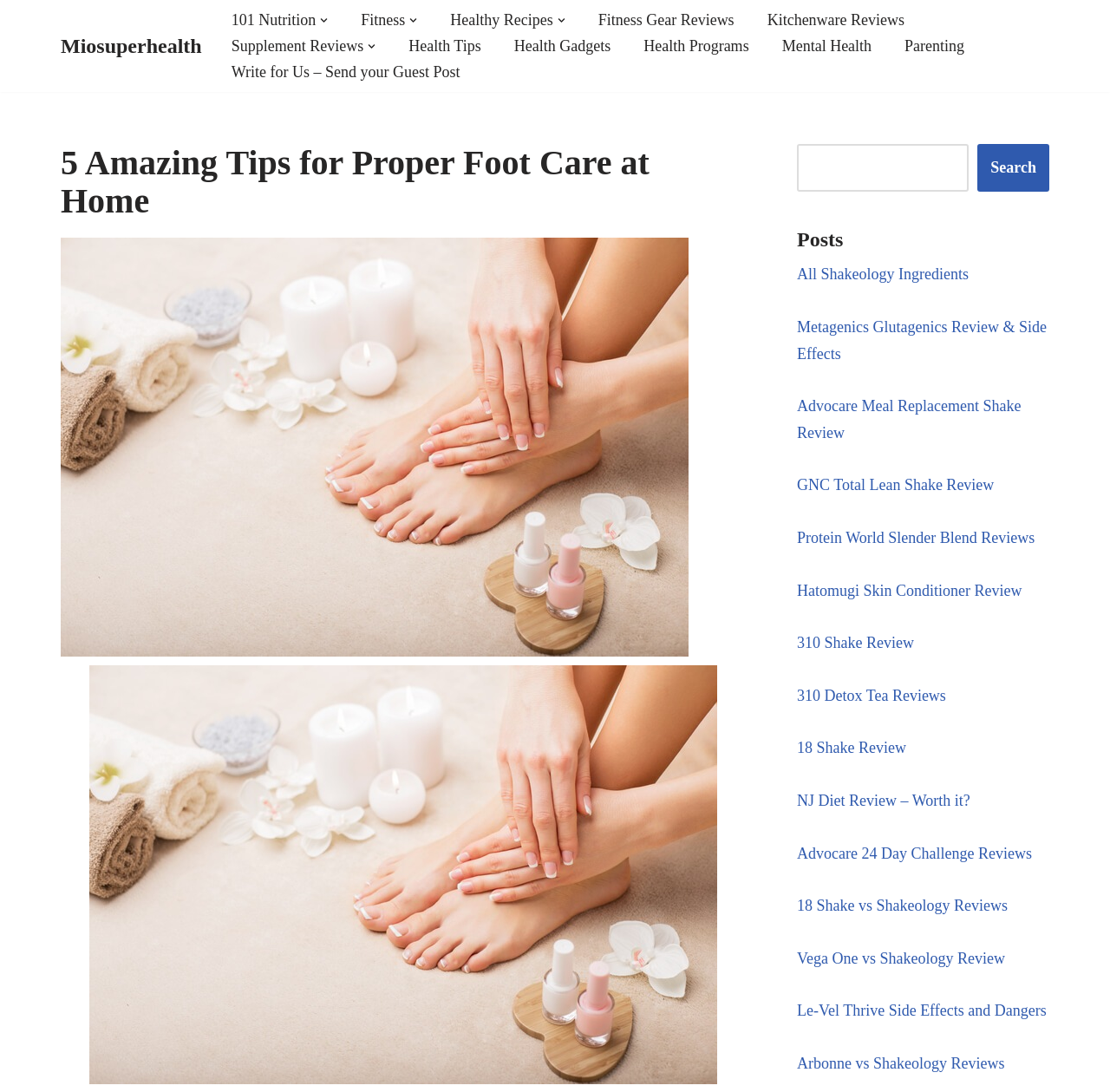Refer to the image and provide a thorough answer to this question:
What is the name of the website?

I determined the answer by looking at the link element with the text 'Miosuperhealth' at the top of the webpage, which is likely the website's logo or title.